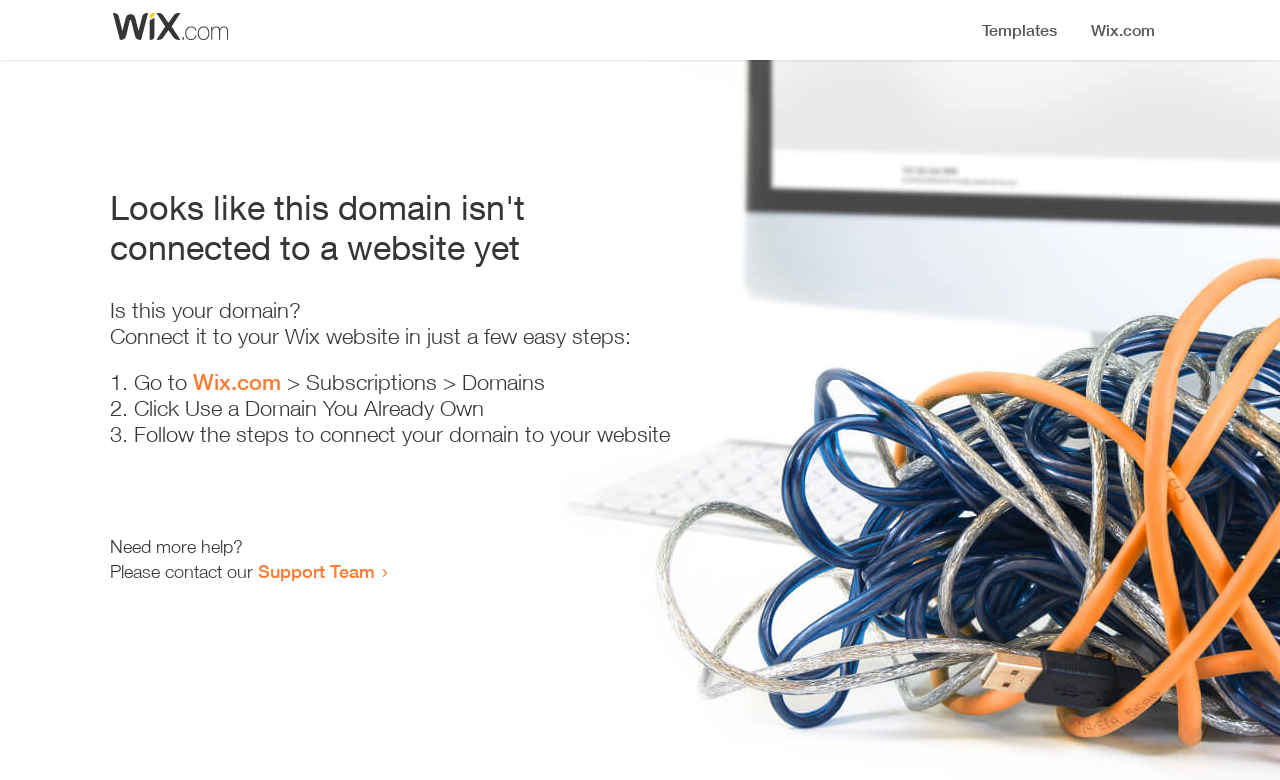Where should the user go to start connecting the domain?
Refer to the screenshot and respond with a concise word or phrase.

Wix.com